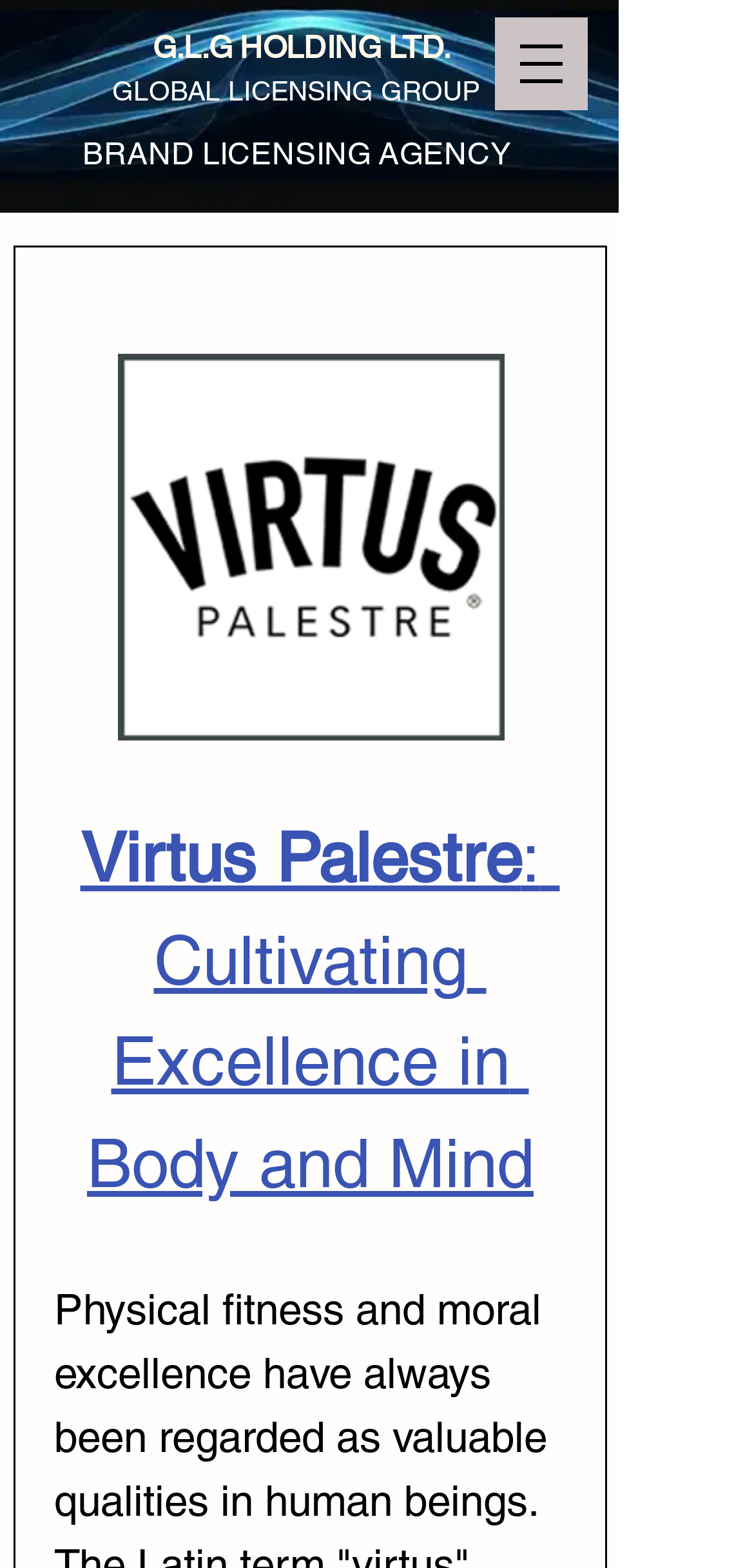Give a short answer to this question using one word or a phrase:
What is the type of agency?

BRAND LICENSING AGENCY